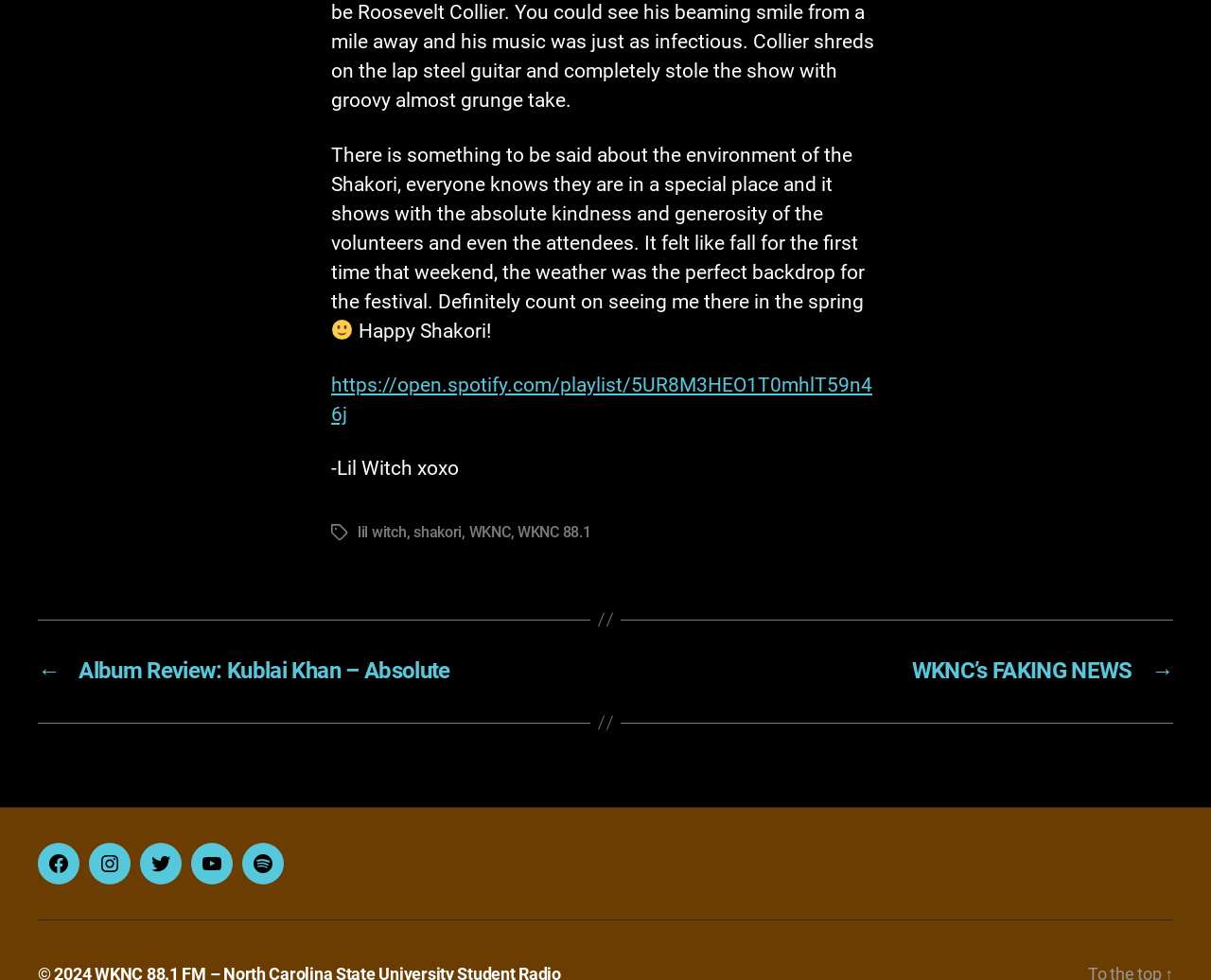Provide your answer in a single word or phrase: 
What is the festival mentioned in the text?

Shakori